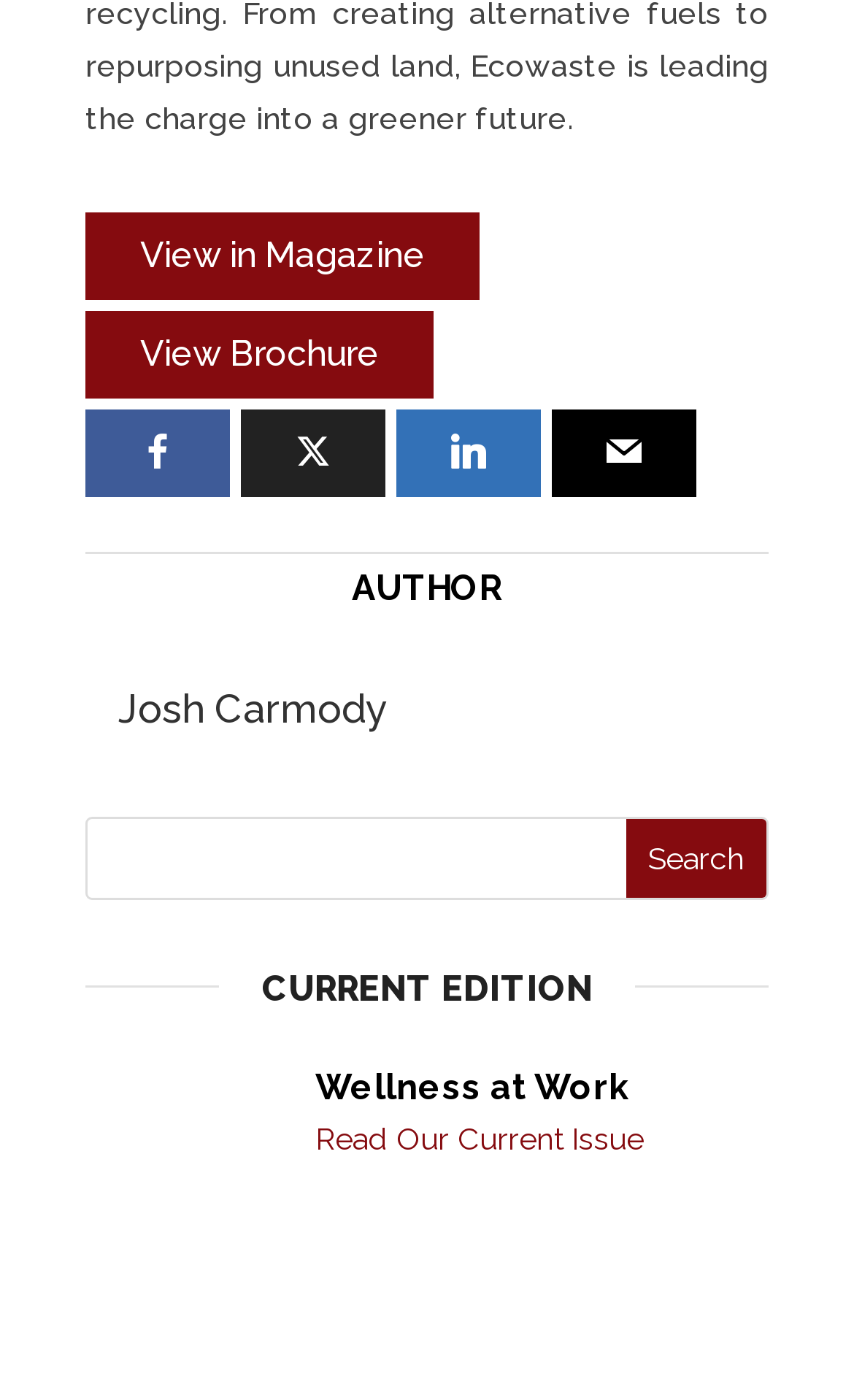How many social media links are there?
Answer the question using a single word or phrase, according to the image.

4